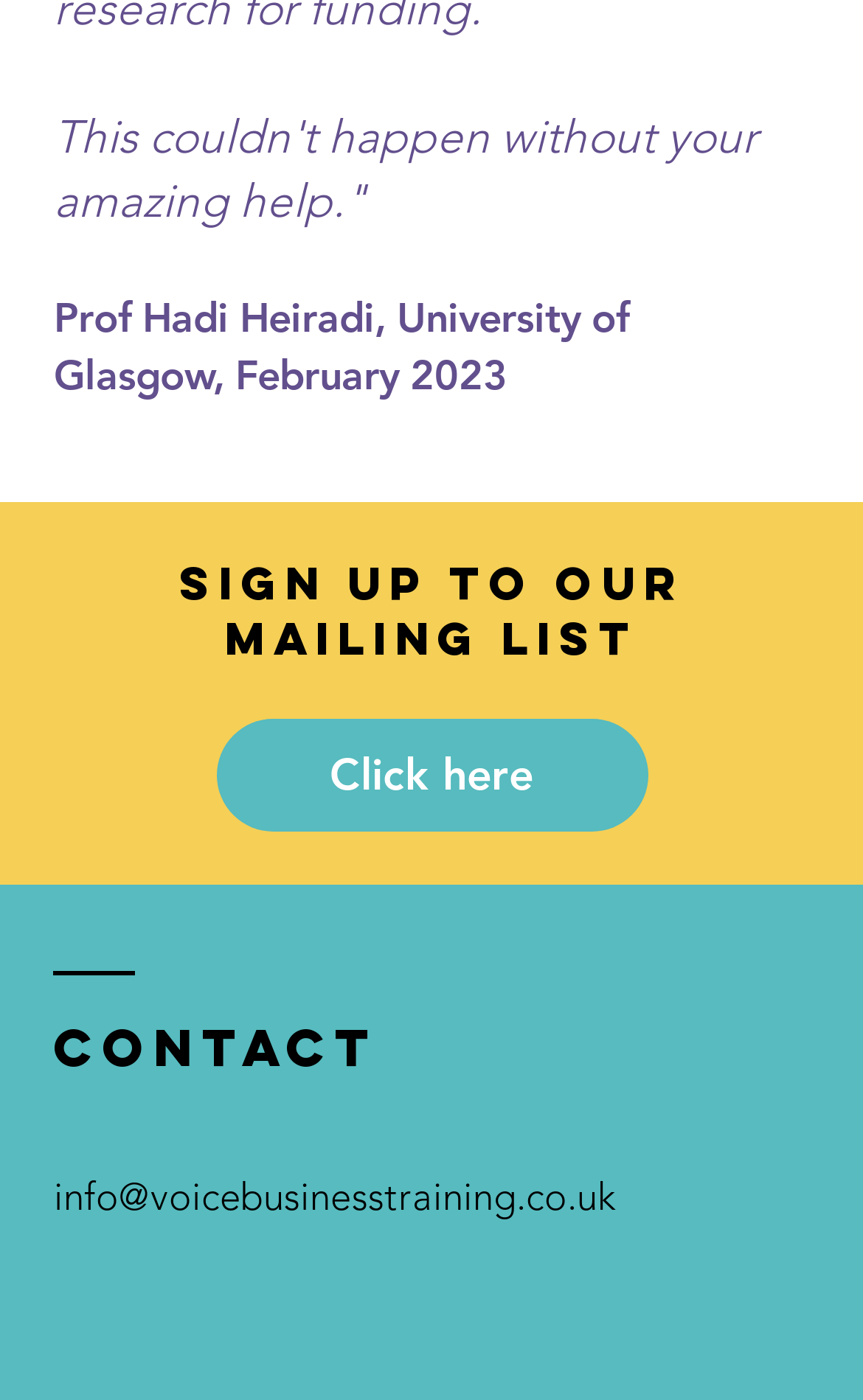Please determine the bounding box coordinates, formatted as (top-left x, top-left y, bottom-right x, bottom-right y), with all values as floating point numbers between 0 and 1. Identify the bounding box of the region described as: Terms and Conditions

[0.051, 0.918, 0.404, 0.944]